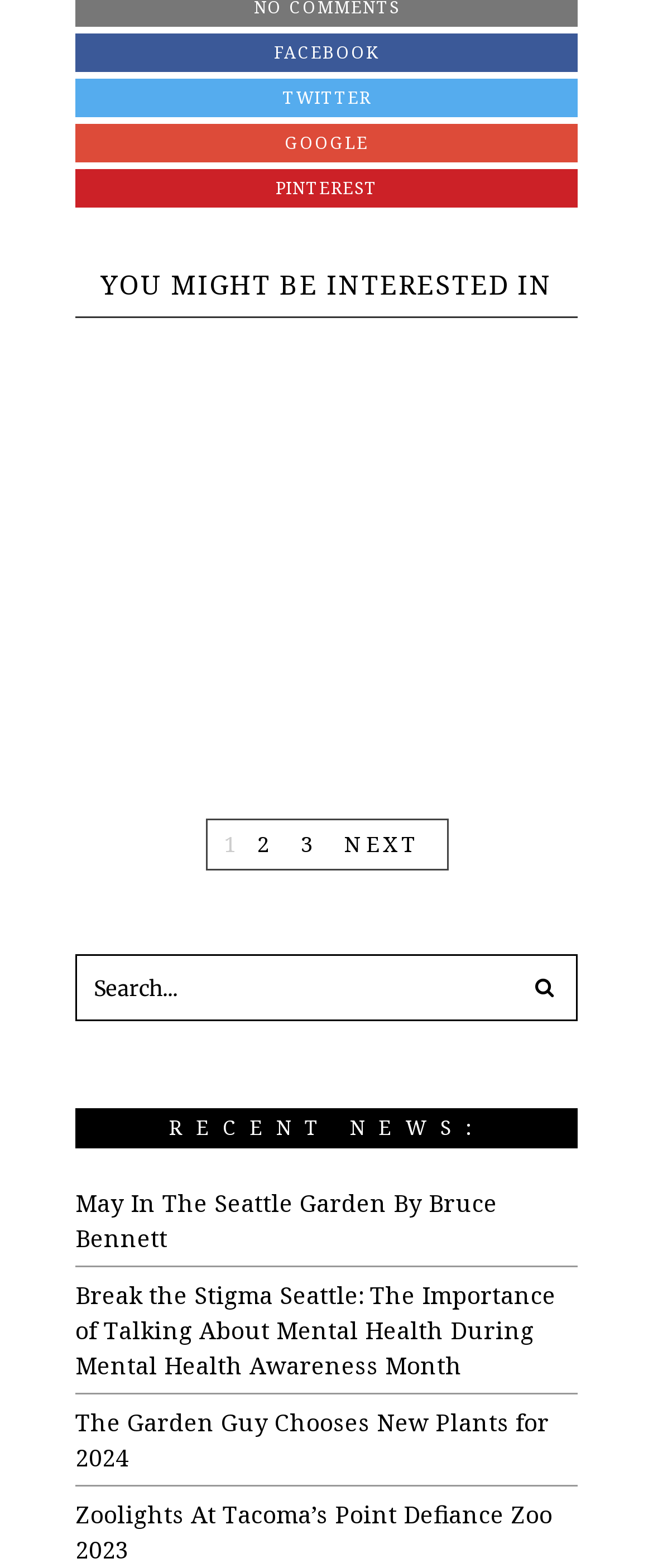Find the bounding box coordinates of the clickable area required to complete the following action: "Search for something".

[0.115, 0.609, 0.885, 0.651]